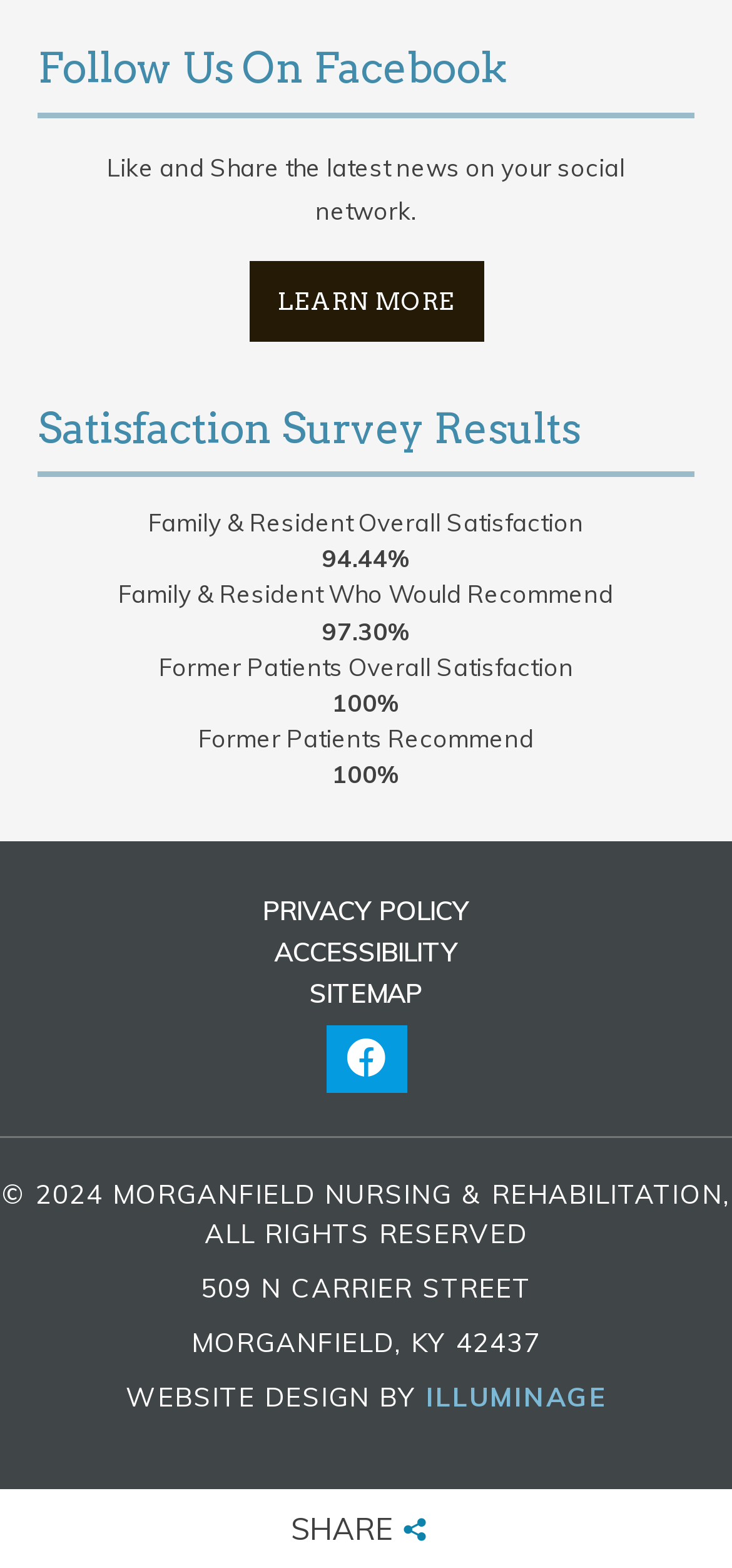Determine the bounding box for the UI element that matches this description: "Twitter".

[0.679, 0.957, 0.73, 0.988]